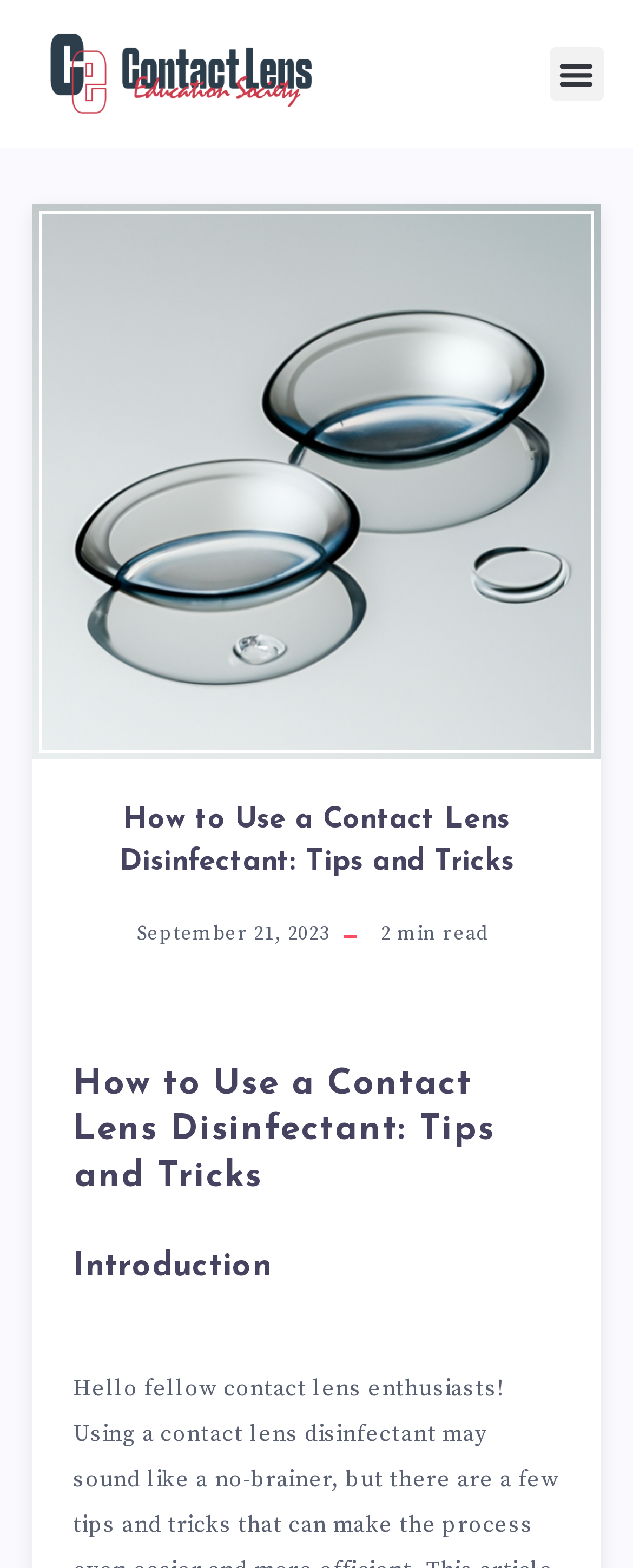What is the title of the first section?
Based on the screenshot, provide your answer in one word or phrase.

Introduction